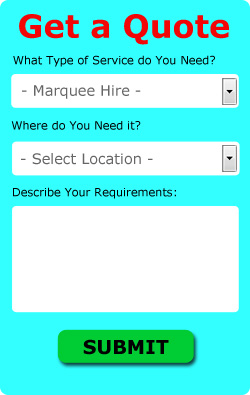List and describe all the prominent features within the image.

The image features a vibrant quote request form prominently displayed on a bright blue background. At the top, bold red text reads "Get a Quote," drawing attention to the purpose of the form. Below this heading, there are two dropdown menus labeled "What Type of Service do You Need?" and "Where do You Need it?", allowing users to specify their desired marquee hire service and location. Below these menus is a large blank text area titled "Describe Your Requirements:", offering a space for customers to provide specific details about their needs. At the bottom, a prominent green "SUBMIT" button invites users to finalize their request. This layout is designed to ensure clarity and ease of use, encouraging potential clients to engage with the service offered.